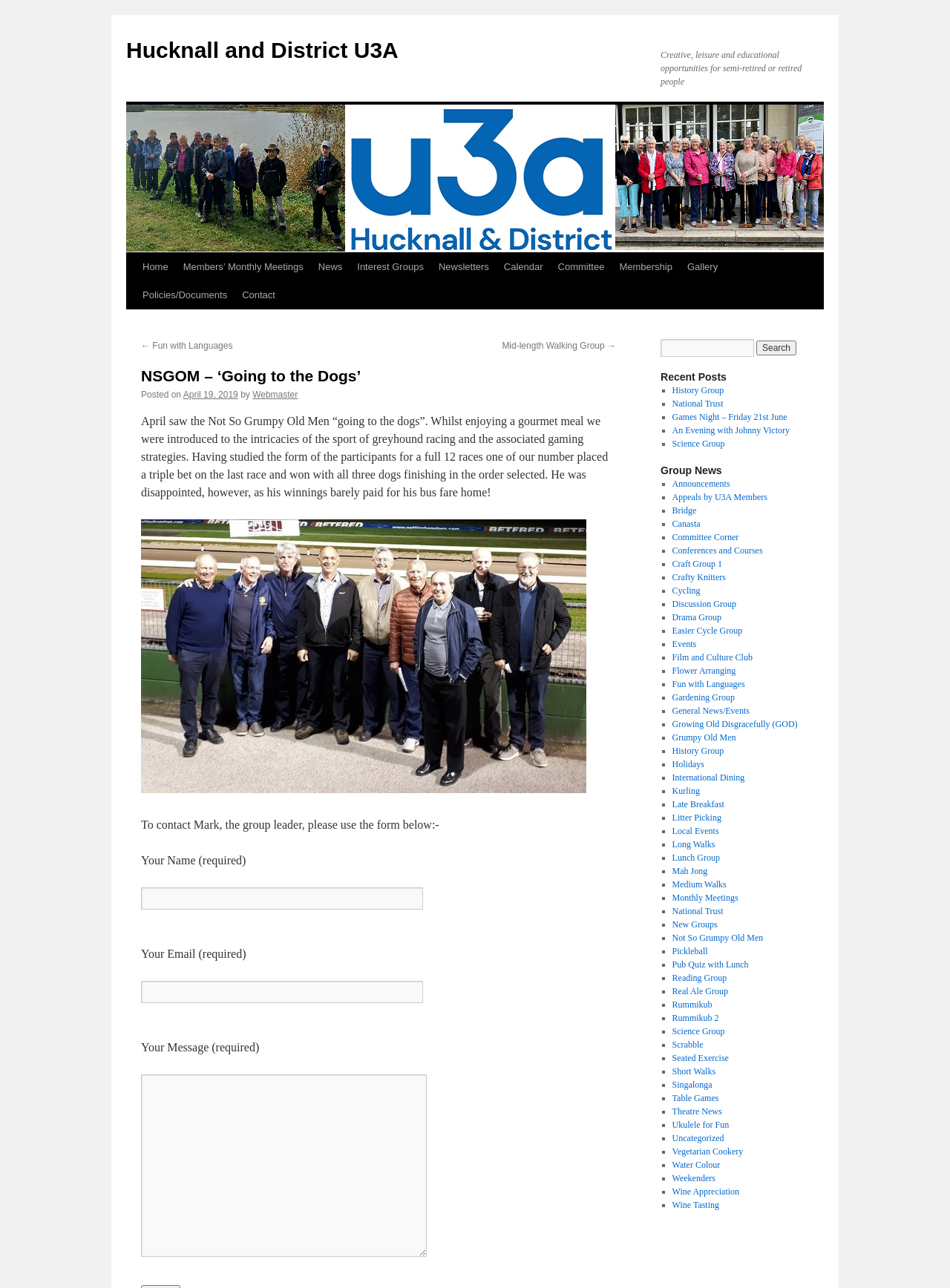What can be found in the 'Recent Posts' section?
Answer the question with a detailed explanation, including all necessary information.

The 'Recent Posts' section contains list markers and links to recent posts, such as 'History Group', 'National Trust', and 'Games Night – Friday 21st June', indicating that this section provides links to recent posts.